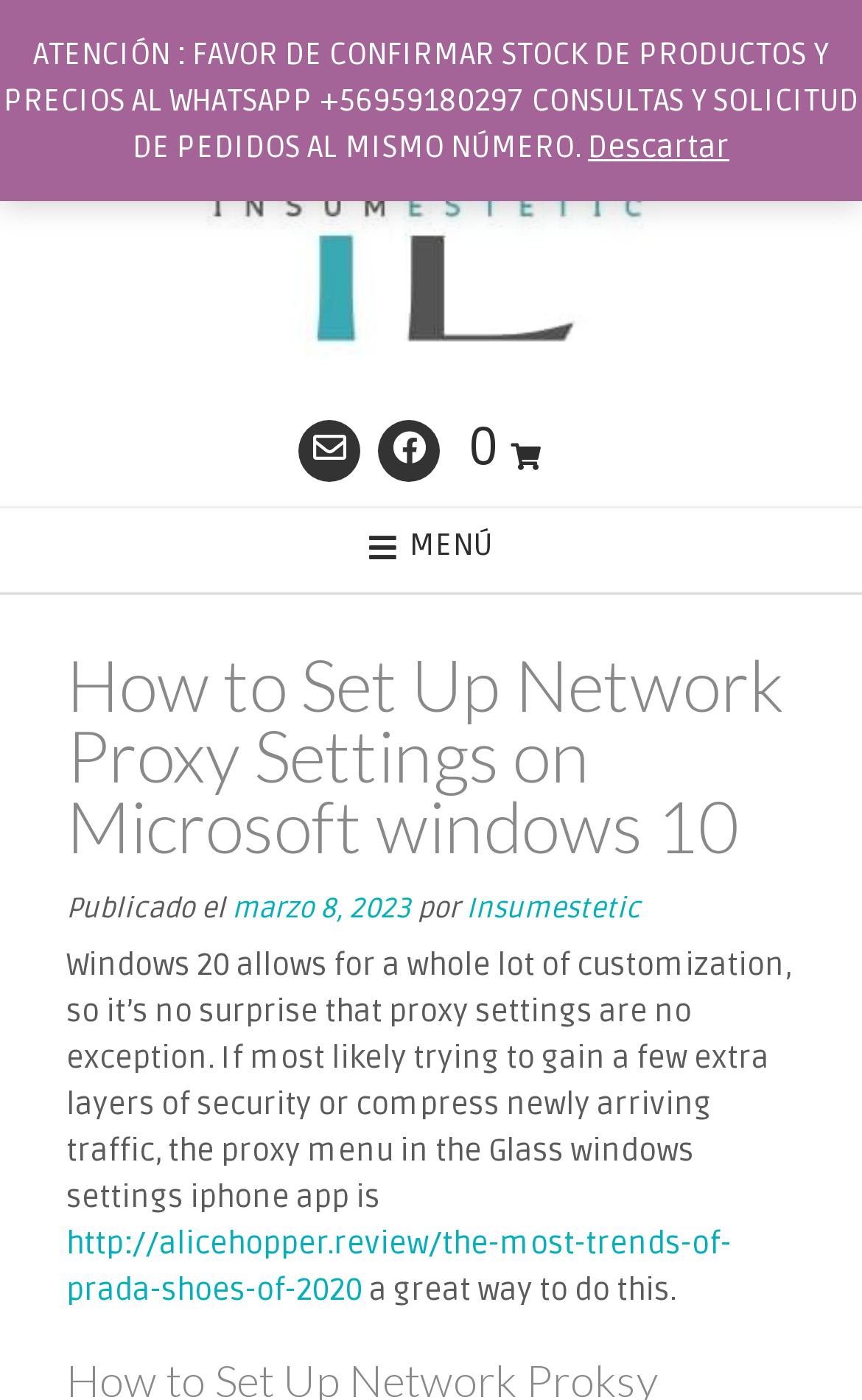Articulate a detailed summary of the webpage's content and design.

The webpage is about setting up network proxy settings on Microsoft Windows 10. At the top left, there is a logo of "Insumestetic" which is also a clickable link. Below the logo, there are three social media icons, represented by Unicode characters, aligned horizontally. 

To the right of the social media icons, there is a menu labeled "MENÚ". Below the menu, the main content of the webpage begins. The title of the article "How to Set Up Network Proxy Settings on Microsoft windows 10" is displayed prominently, followed by the publication date "marzo 8, 2023" and the author "Insumestetic". 

The main article starts with a paragraph explaining the customization options in Windows 10, including proxy settings. The text is divided into two parts, with a link to an external website in between. The link is not directly related to the topic of proxy settings, but rather appears to be an advertisement.

At the very top of the webpage, above the logo, there is a warning message in Spanish, asking users to confirm stock and prices of products via WhatsApp. There is also a "Descartar" (dismiss) button next to the message.